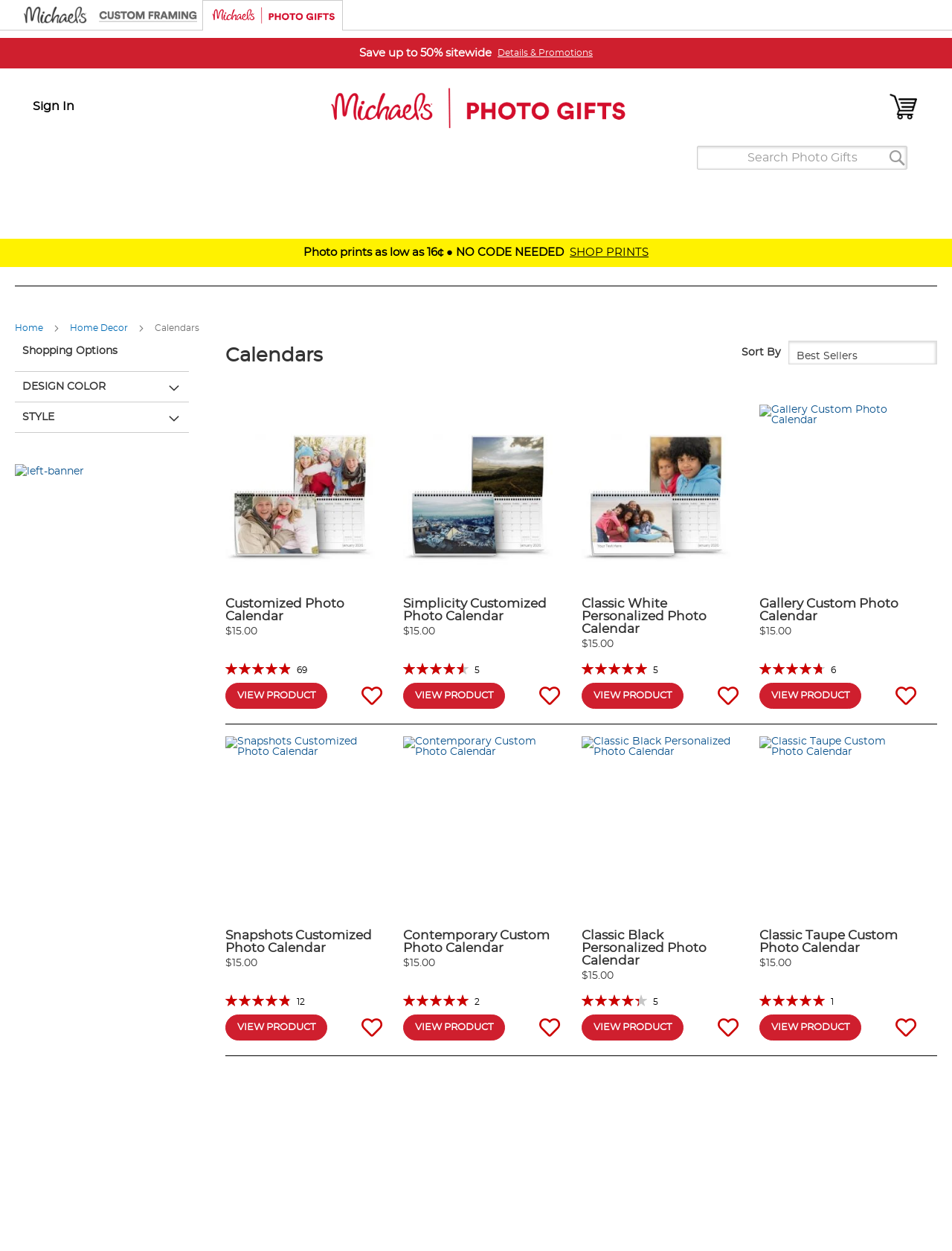Please find the bounding box for the UI element described by: "Home Decor".

[0.073, 0.259, 0.134, 0.266]